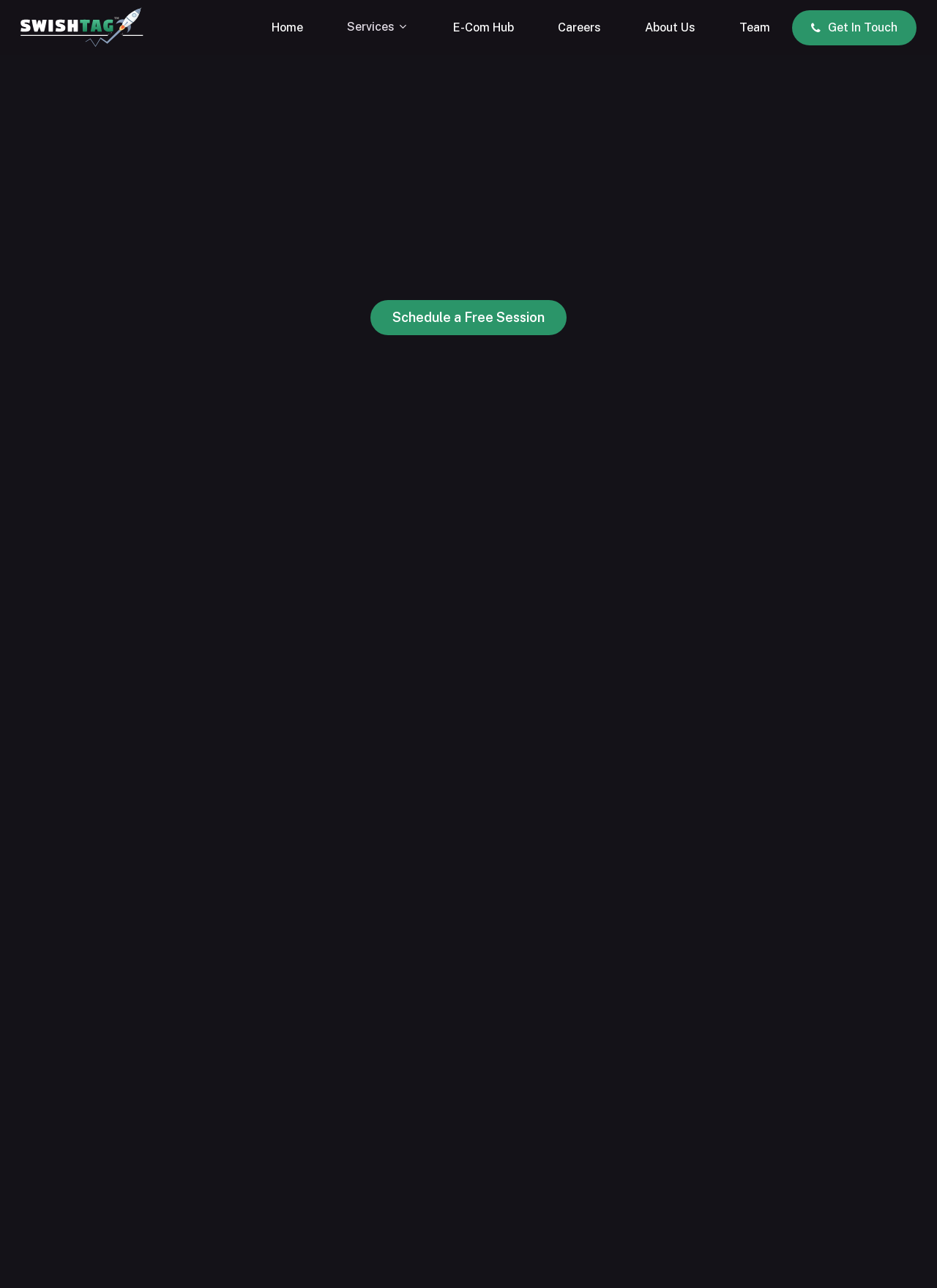What services does Swishtag offer?
Answer the question in as much detail as possible.

The services offered by Swishtag are inferred from the heading 'Comprehensive Web Application Maintenance and Support Services' and the subheadings 'Monitoring', 'Capability Enhancement', 'Obsolete Functions', 'Performance Improvement', 'Web Application Testing', and 'Security Patches'.